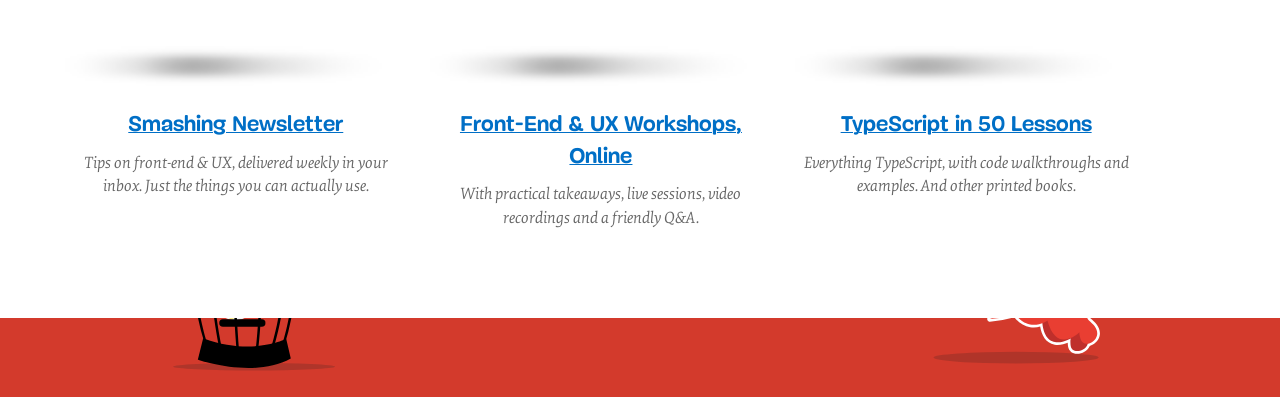Bounding box coordinates are to be given in the format (top-left x, top-left y, bottom-right x, bottom-right y). All values must be floating point numbers between 0 and 1. Provide the bounding box coordinate for the UI element described as: Back to top

[0.938, 0.803, 0.984, 0.951]